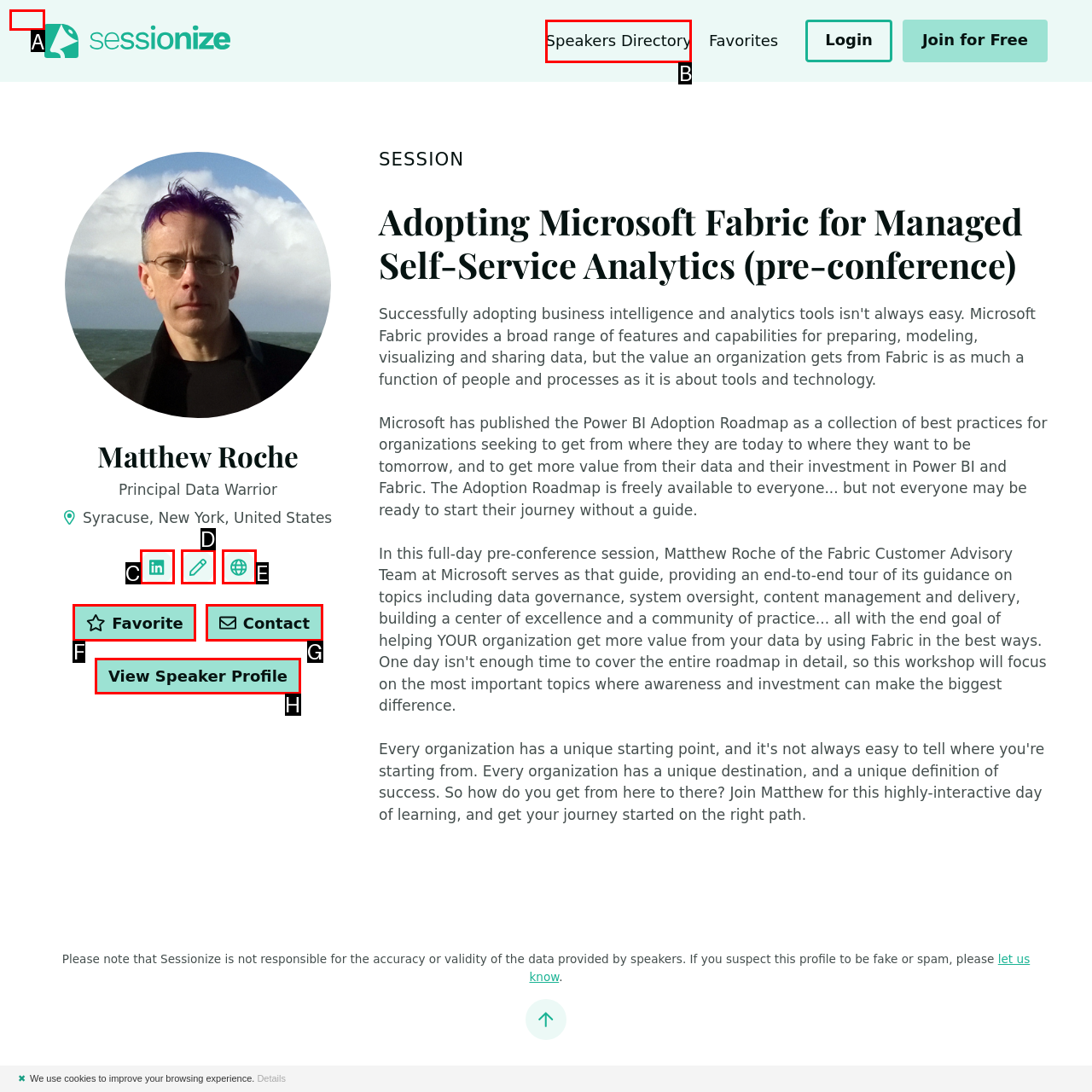Point out the letter of the HTML element you should click on to execute the task: Jump to navigation
Reply with the letter from the given options.

A